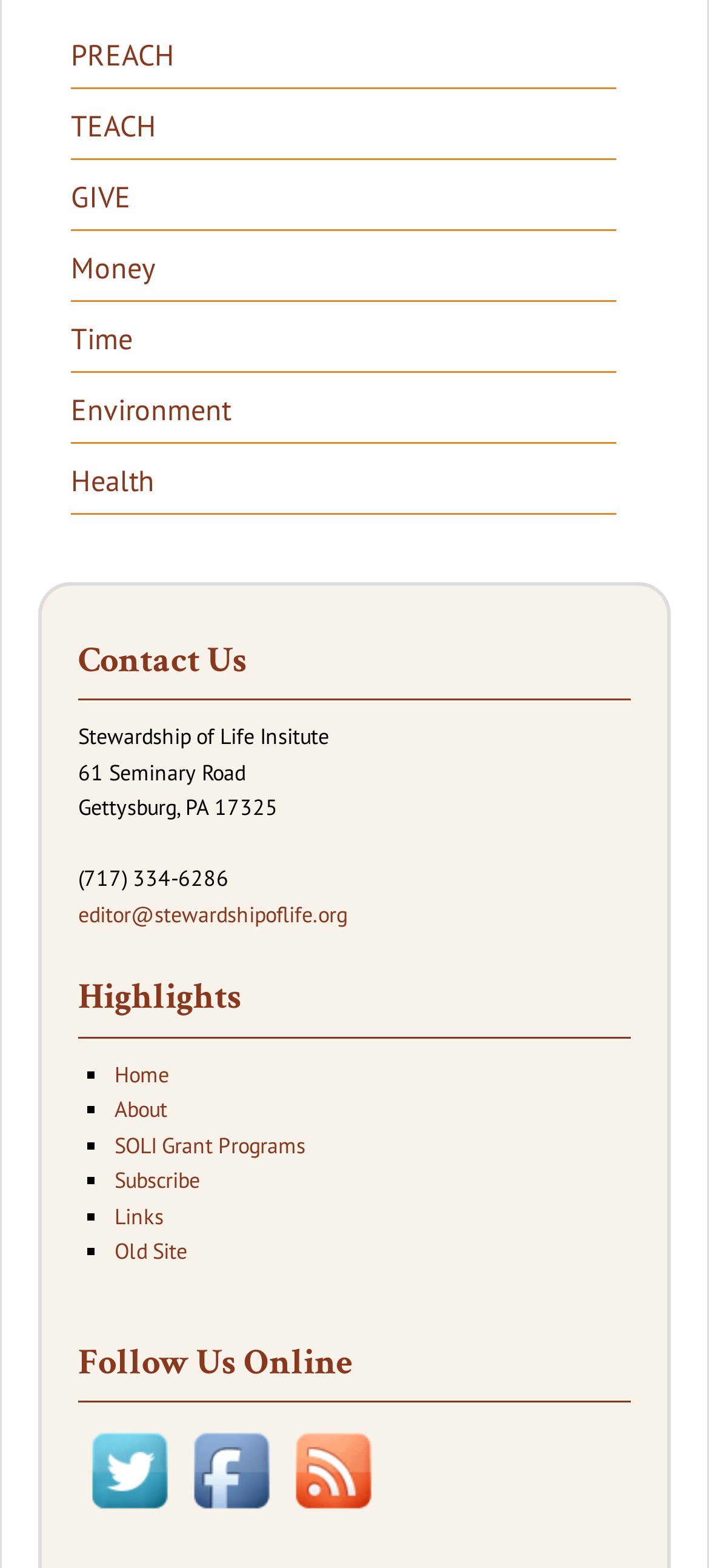Locate the bounding box of the UI element with the following description: "Old Site".

[0.162, 0.789, 0.264, 0.807]